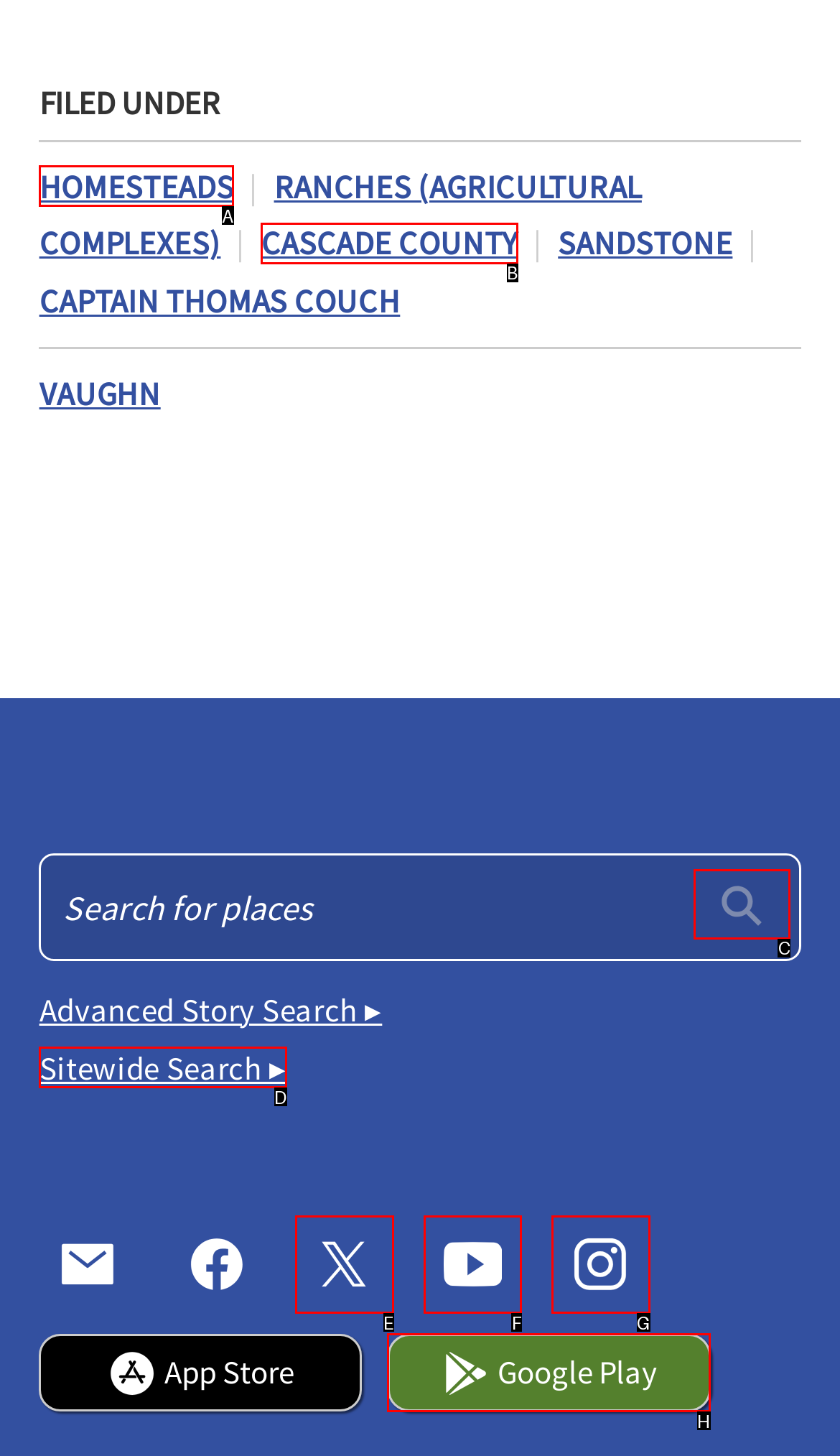Tell me which one HTML element I should click to complete the following task: Click on the 'Submit' button Answer with the option's letter from the given choices directly.

C